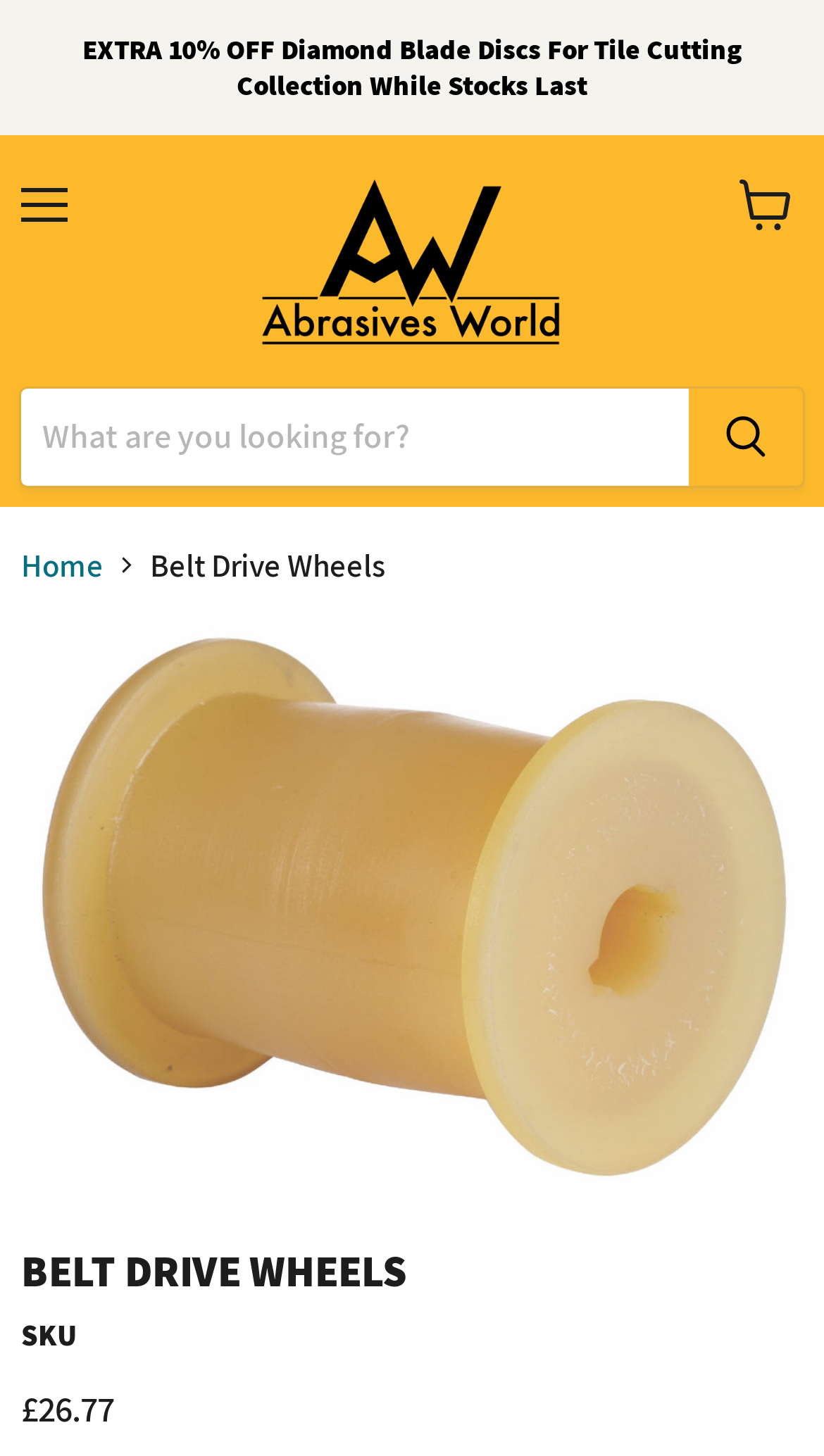Please specify the bounding box coordinates of the clickable region to carry out the following instruction: "Click on the 'Home' link". The coordinates should be four float numbers between 0 and 1, in the format [left, top, right, bottom].

None